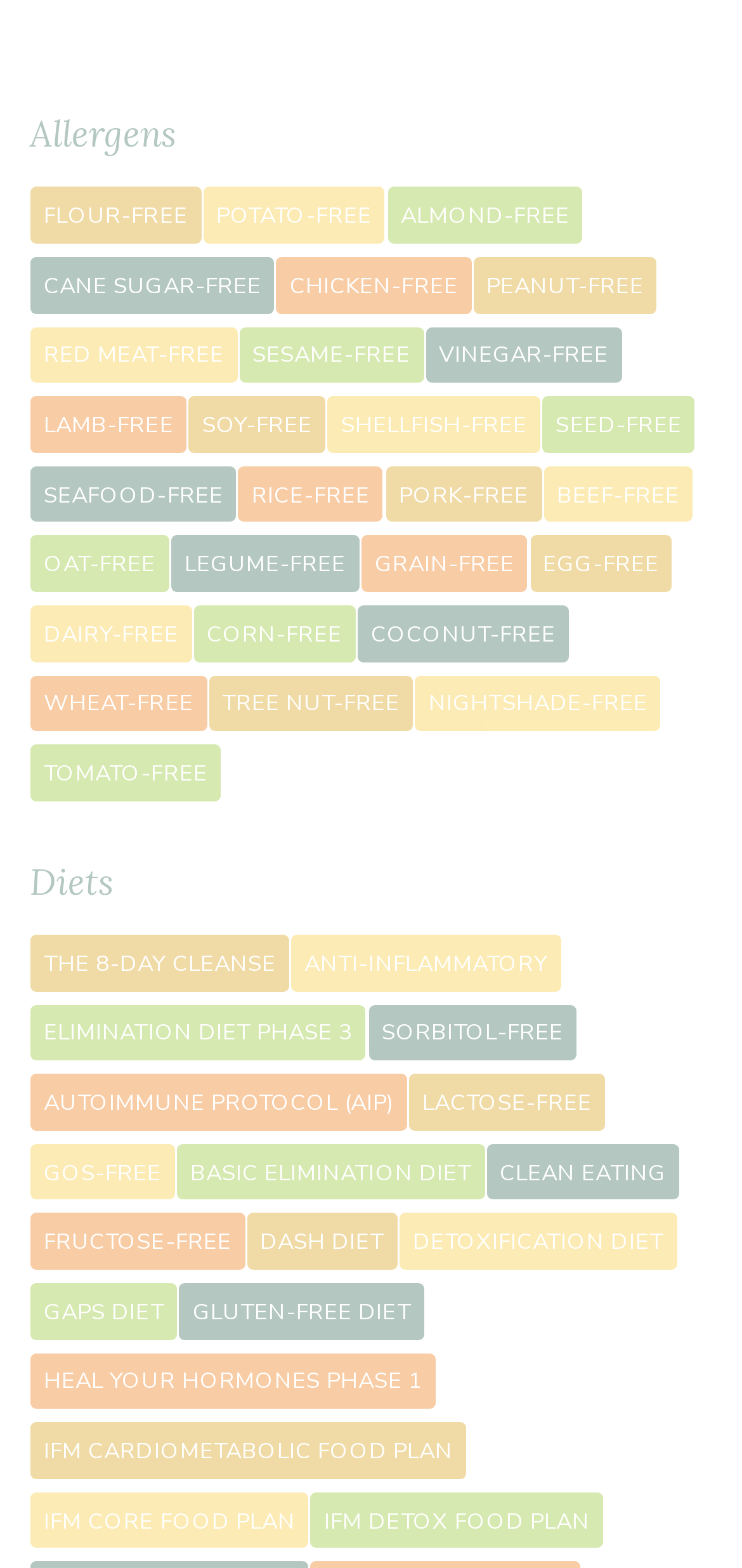What is the first ingredient listed?
Please respond to the question with a detailed and thorough explanation.

The first ingredient listed is 'kohlrabi' which is mentioned in the 'Ingredients' section of the webpage, specifically in the StaticText element with OCR text 'kohlrabi' and bounding box coordinates [0.14, 0.097, 0.31, 0.125].